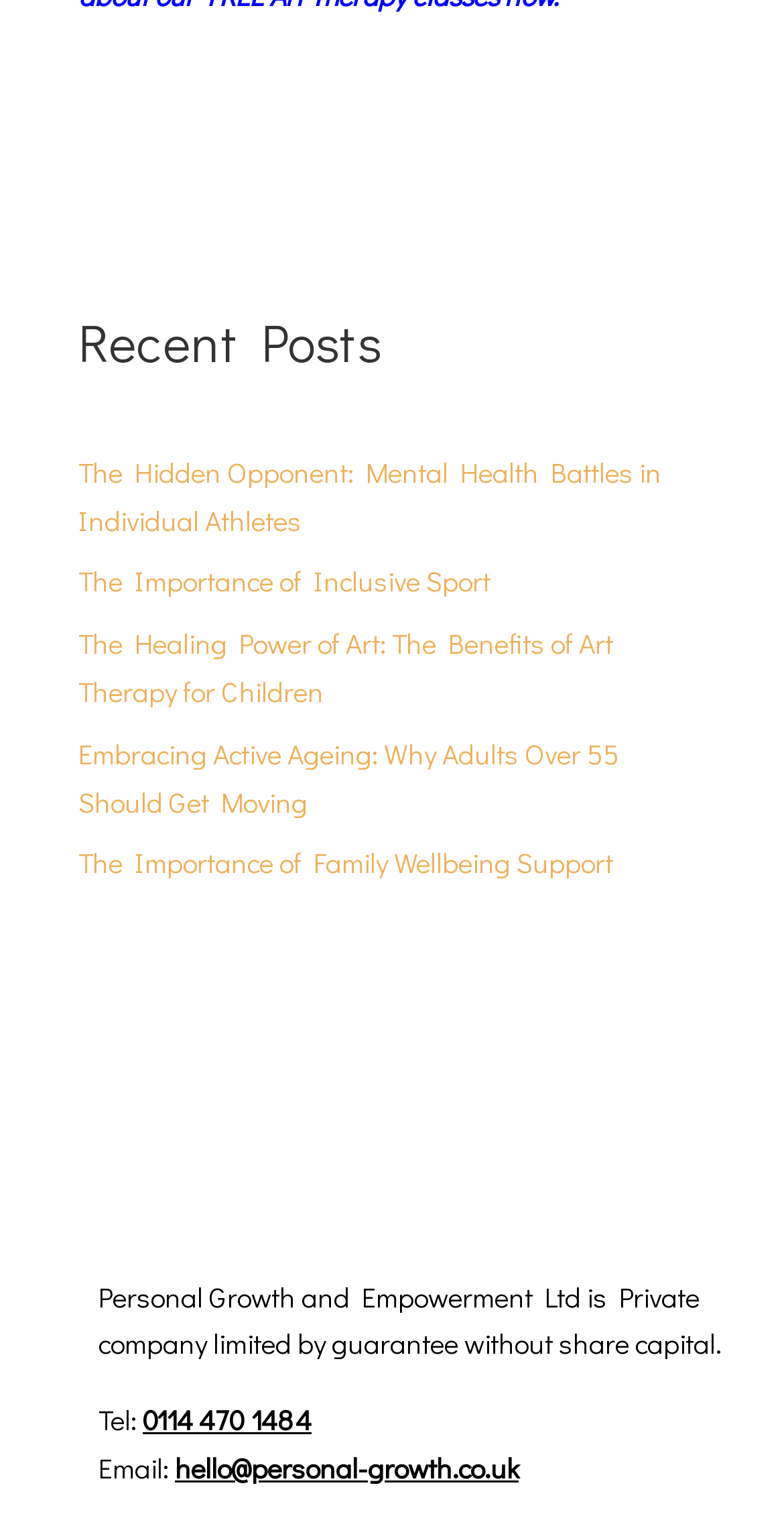What is the phone number of Personal Growth and Empowerment Ltd?
Utilize the image to construct a detailed and well-explained answer.

I found the phone number in the 'Tel:' section, which is '0114 470 1484'.